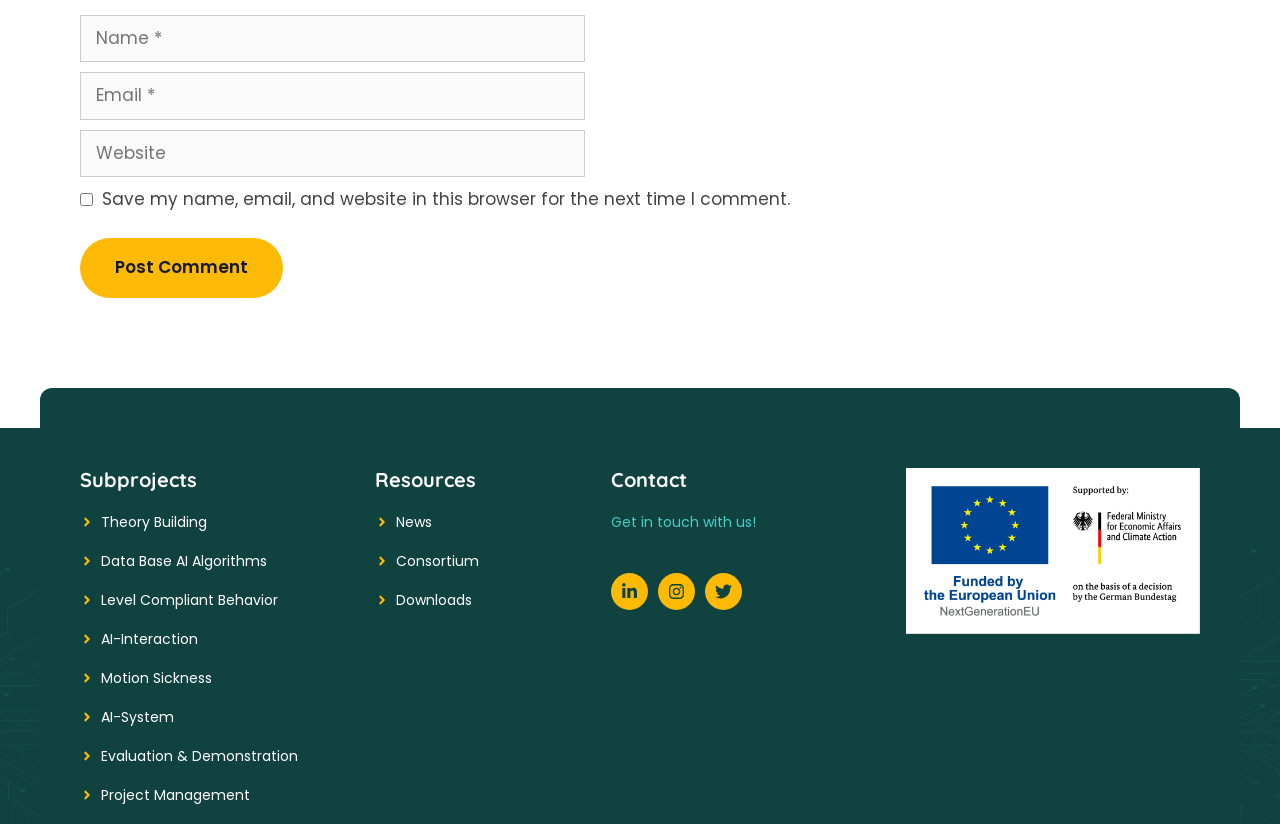Pinpoint the bounding box coordinates for the area that should be clicked to perform the following instruction: "Visit the Theory Building subproject".

[0.079, 0.621, 0.162, 0.645]